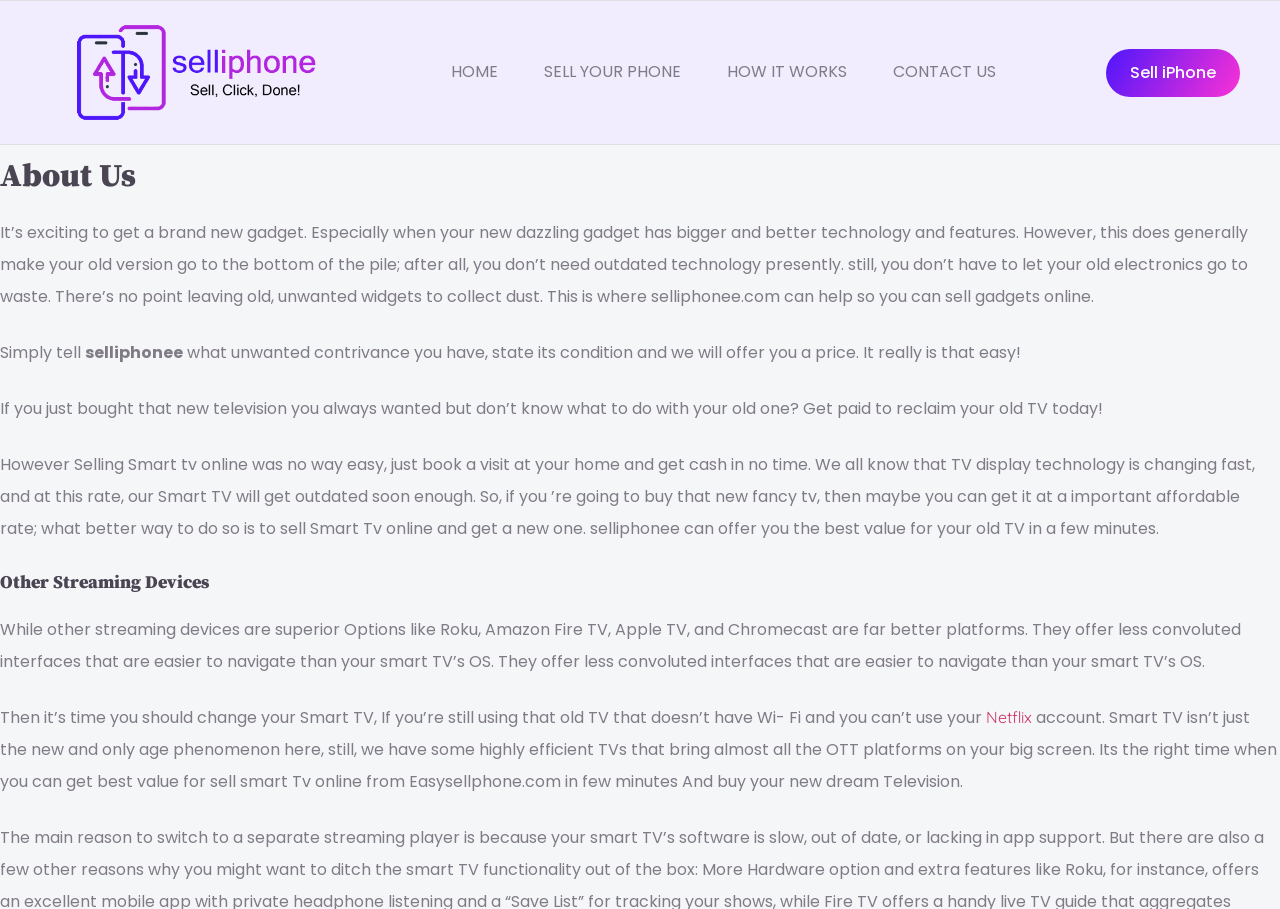Describe all the visual and textual components of the webpage comprehensively.

This webpage is about selling used mobile phones and other electronic devices in Dubai and the UAE. At the top left, there is a link to "sell iPhone" accompanied by an image, and another link to "Sell iPhone" is located at the top right. The main navigation menu is situated at the top center, consisting of four links: "HOME", "SELL YOUR PHONE", "HOW IT WORKS", and "CONTACT US".

Below the navigation menu, there is a heading "About Us" followed by a paragraph of text that explains the purpose of the website, which is to help people sell their old gadgets online. The text continues to describe the process of selling unwanted devices, stating that users can simply tell the website what they have, state its condition, and receive a price offer.

Further down, there are more paragraphs of text that discuss selling old TVs, particularly Smart TVs, and how the website can help users get a good value for their old devices. There is also a mention of other streaming devices like Roku, Amazon Fire TV, Apple TV, and Chromecast, which are considered better options than Smart TVs. A link to "Netflix" is embedded in the text.

The webpage has a clear structure, with headings and paragraphs of text that provide information about the website's services and the benefits of selling old electronic devices. The use of links and images adds to the webpage's functionality and visual appeal.